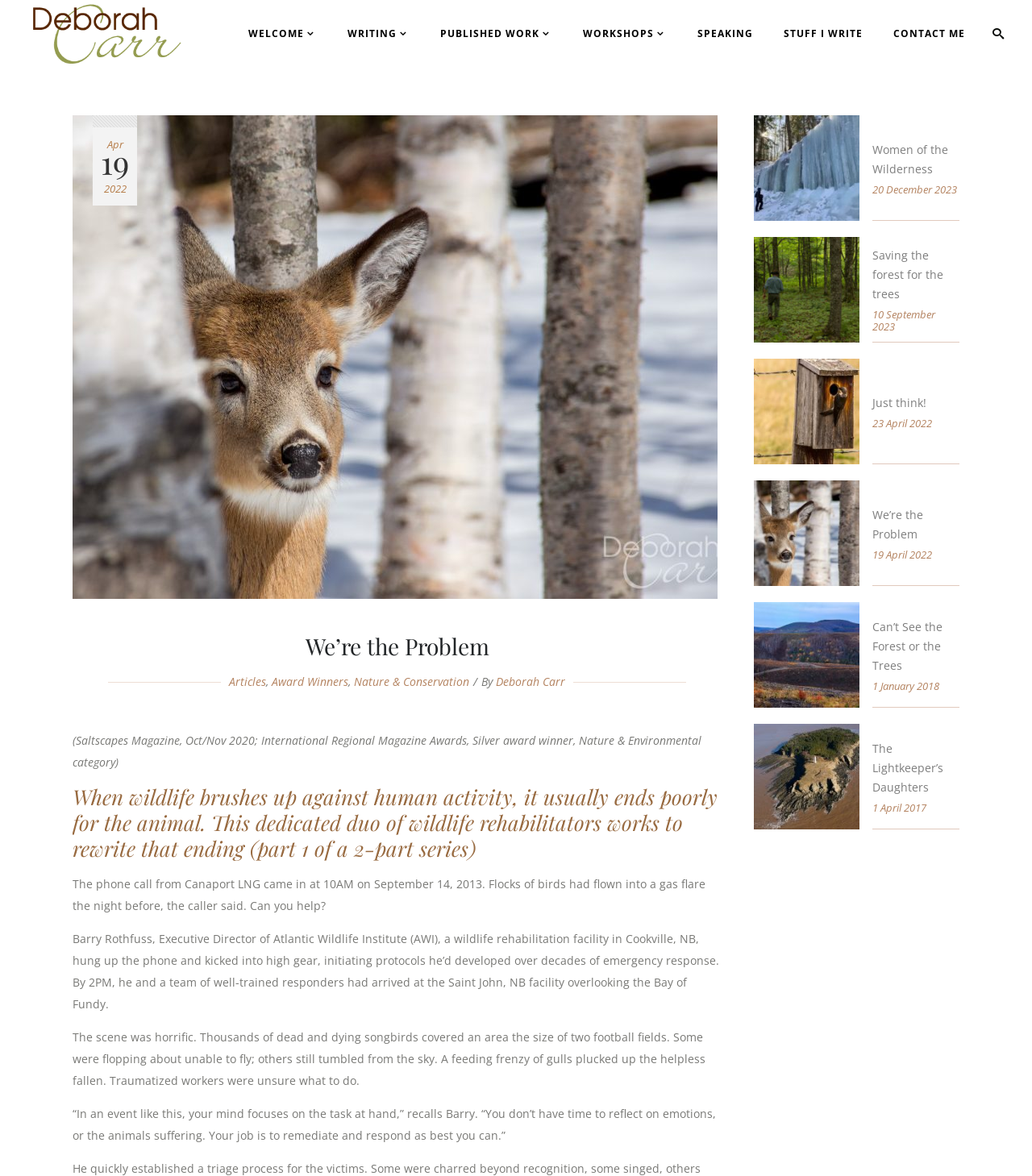What is the author's name?
Can you offer a detailed and complete answer to this question?

The author's name is mentioned in the link 'Deborah Carr' which is located below the heading 'We’re the Problem'.